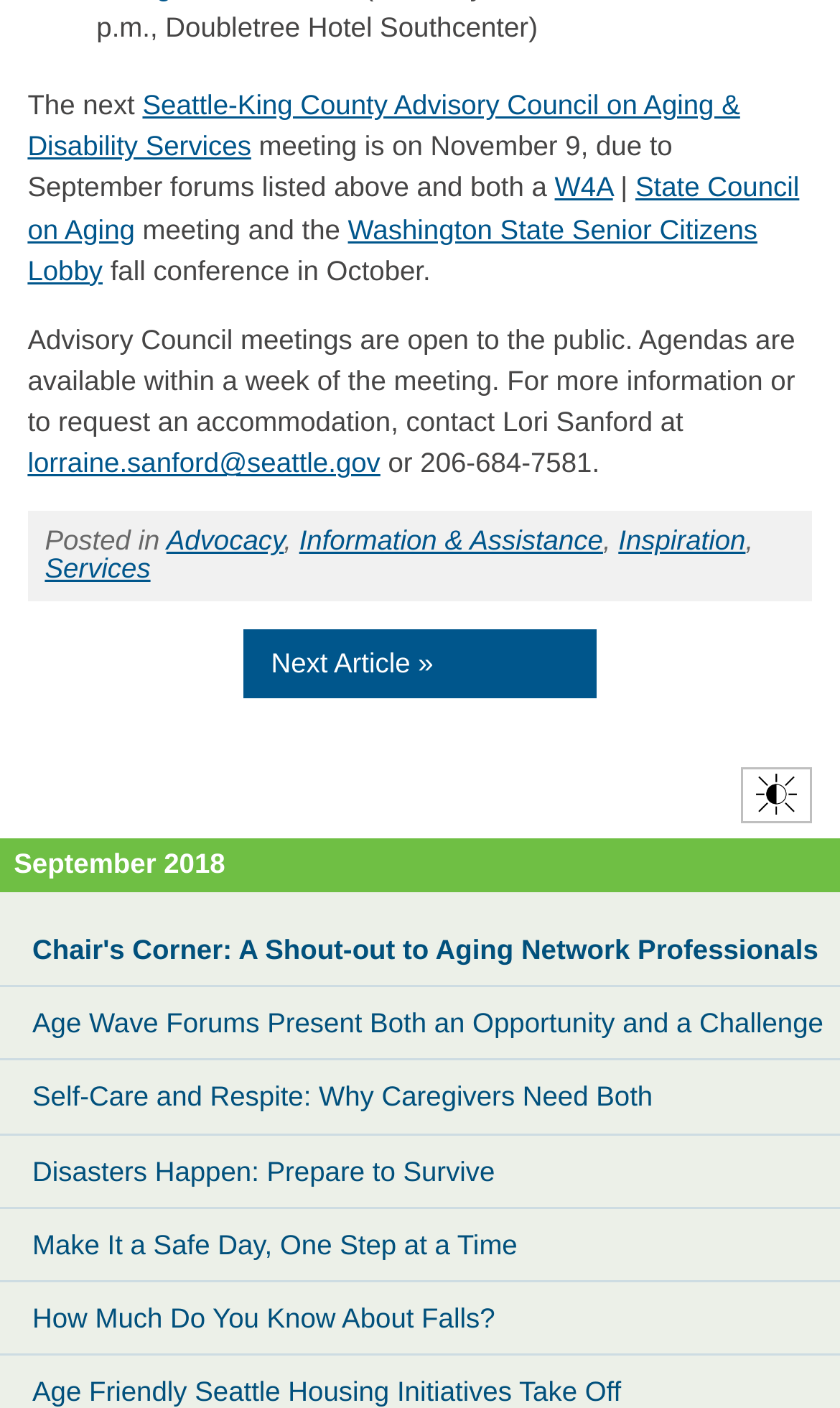Could you find the bounding box coordinates of the clickable area to complete this instruction: "Read the article about Age Wave Forums Present Both an Opportunity and a Challenge"?

[0.038, 0.715, 0.98, 0.738]